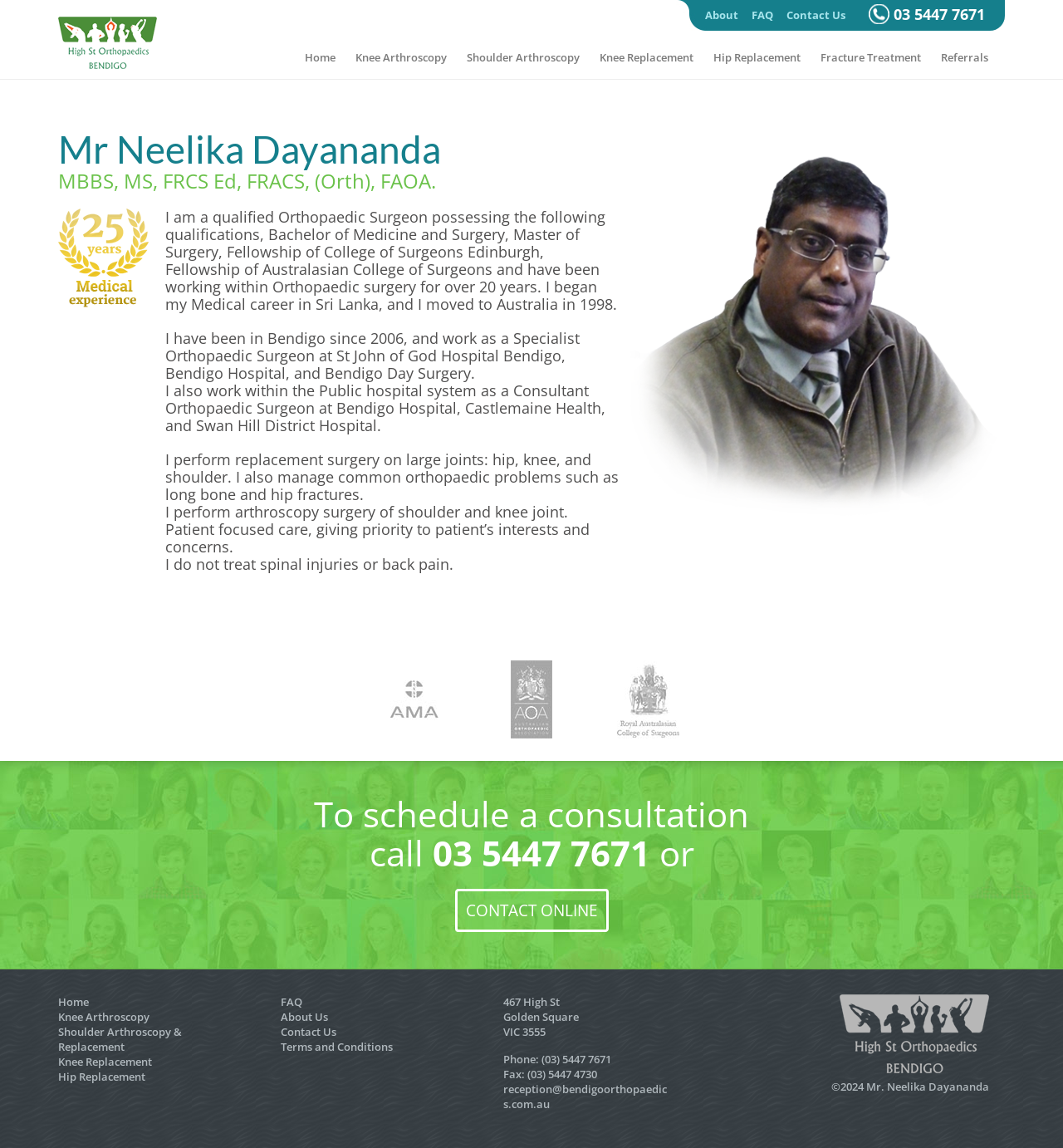Locate the bounding box coordinates of the clickable part needed for the task: "Click on the 'Home' link".

None